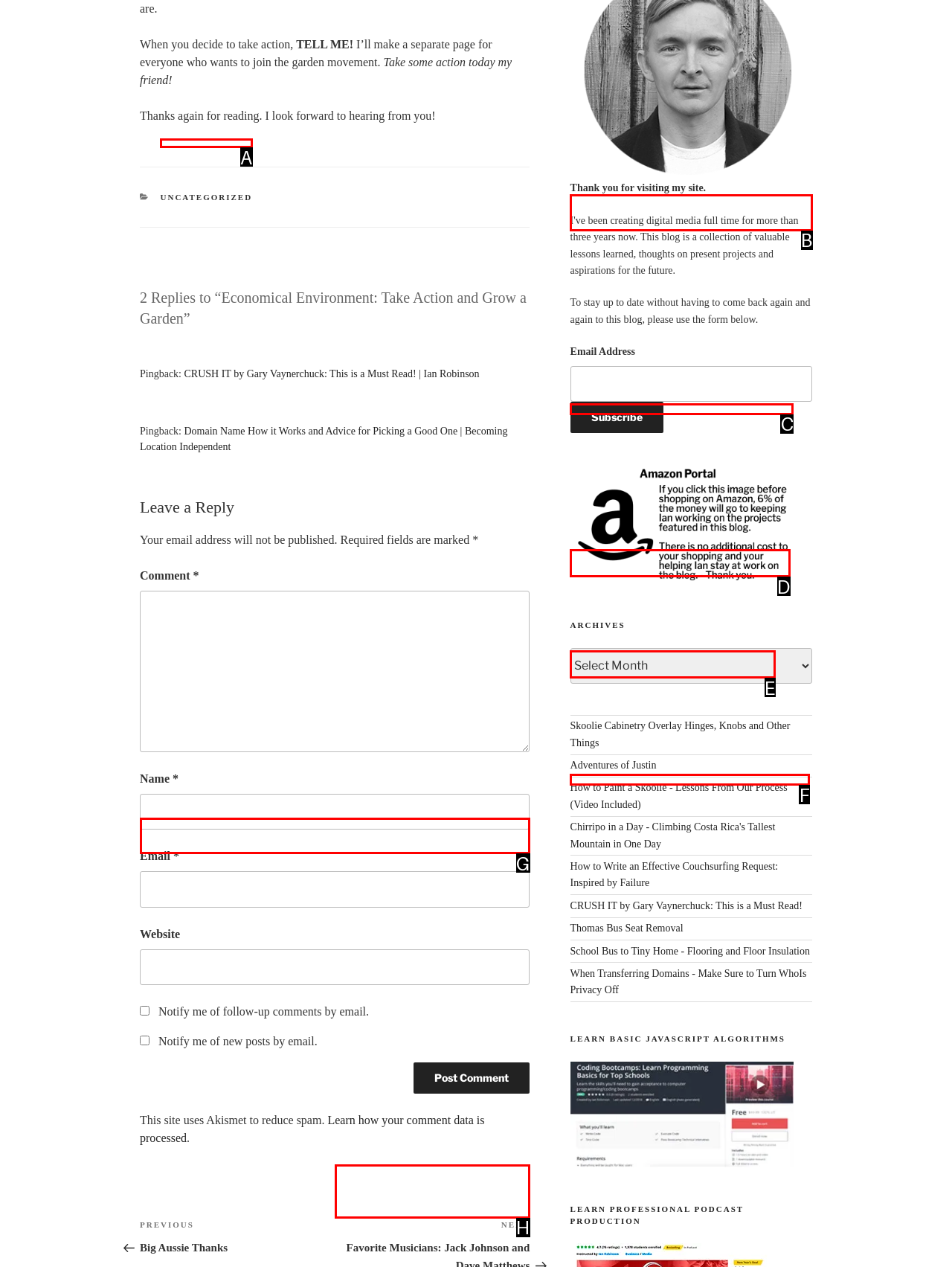Choose the letter of the UI element that aligns with the following description: Uncategorized
State your answer as the letter from the listed options.

A